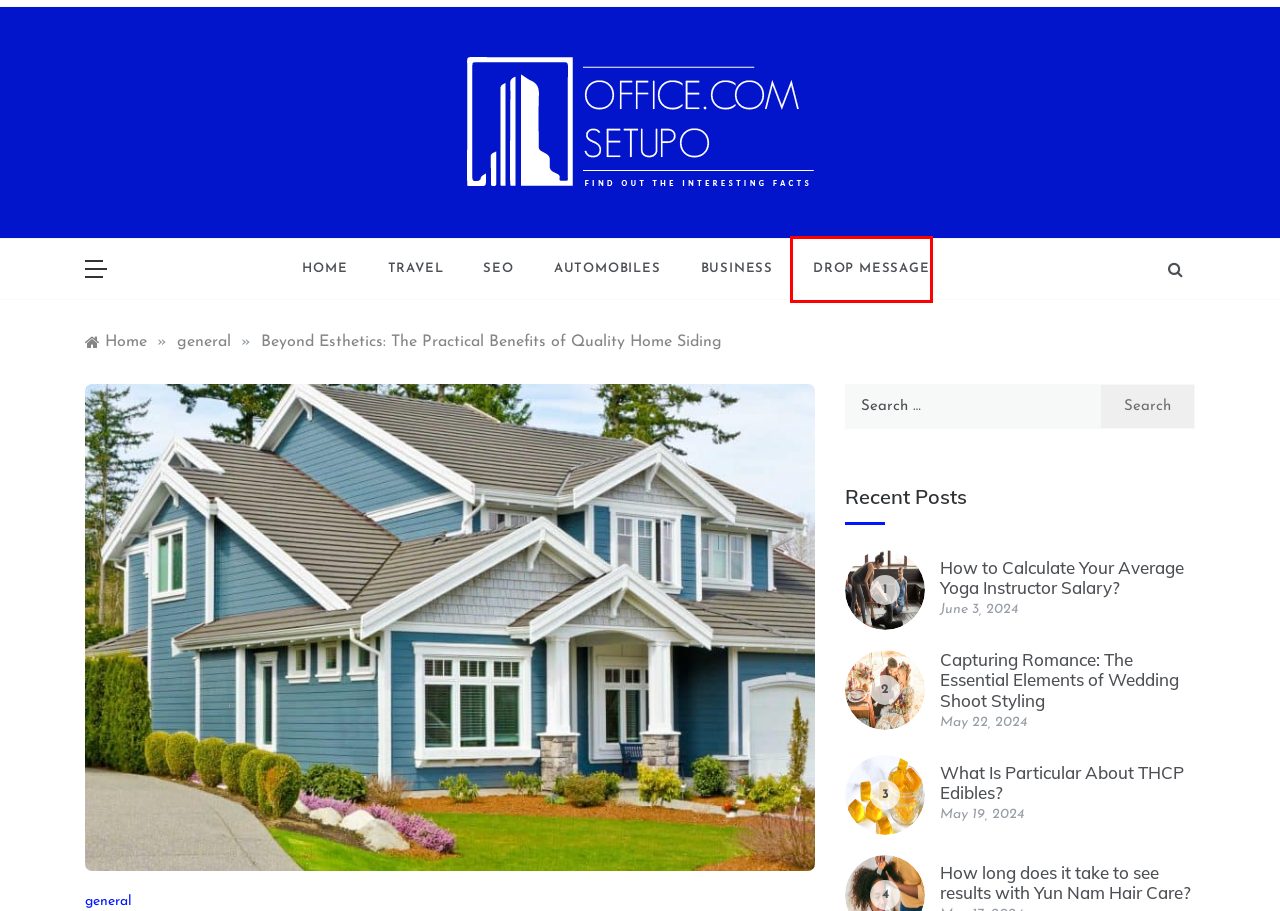Analyze the screenshot of a webpage that features a red rectangle bounding box. Pick the webpage description that best matches the new webpage you would see after clicking on the element within the red bounding box. Here are the candidates:
A. Business Archives - Office Com Setupo
B. automobiles Archives - Office Com Setupo
C. Travel Archives - Office Com Setupo
D. general Archives - Office Com Setupo
E. August 2021 - Office Com Setupo
F. SEO Archives - Office Com Setupo
G. Drop Message - Office Com Setupo
H. Office Com Setupo - Find out the interesting facts

G